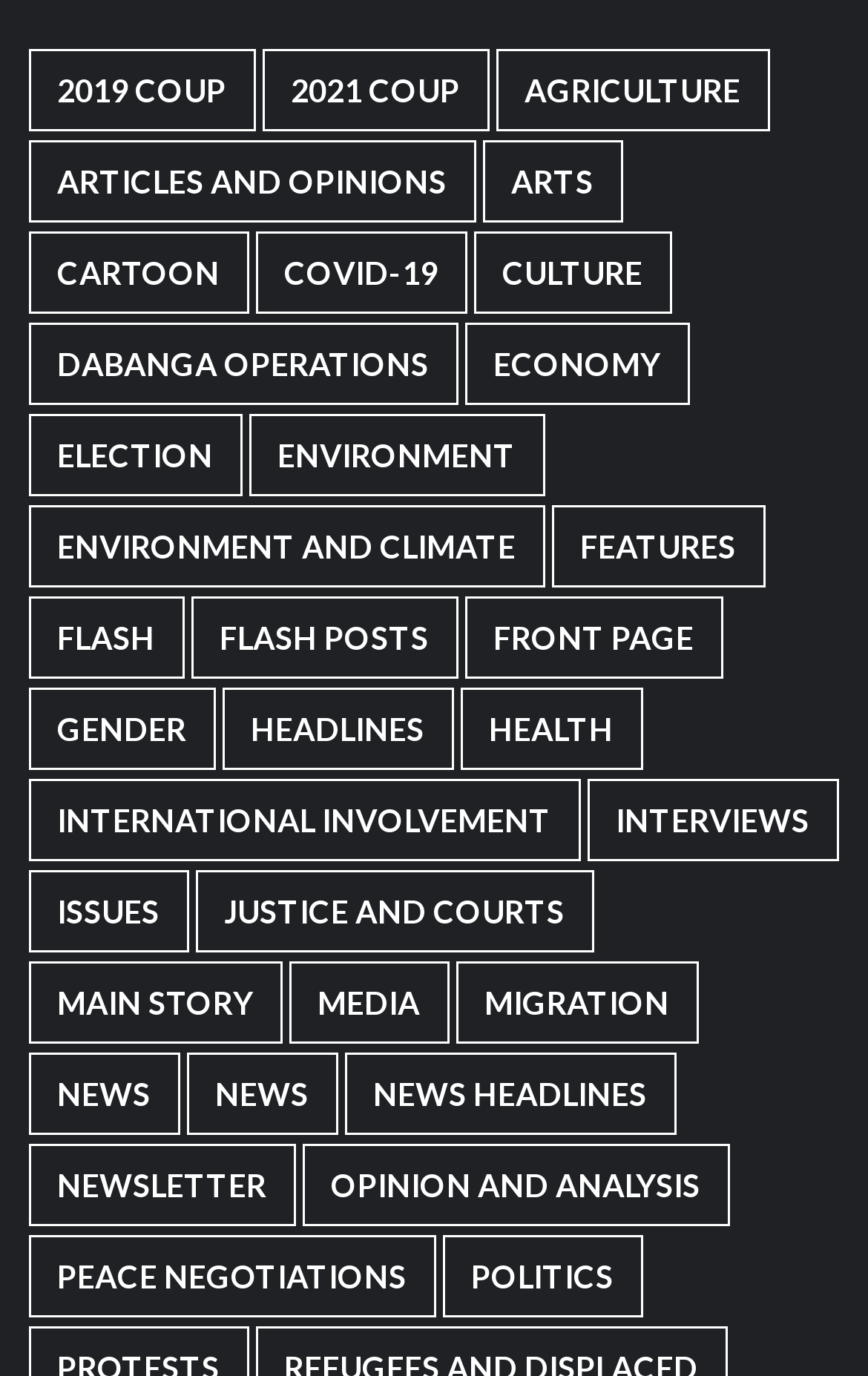Show the bounding box coordinates of the region that should be clicked to follow the instruction: "Learn about International involvement."

[0.032, 0.565, 0.668, 0.625]